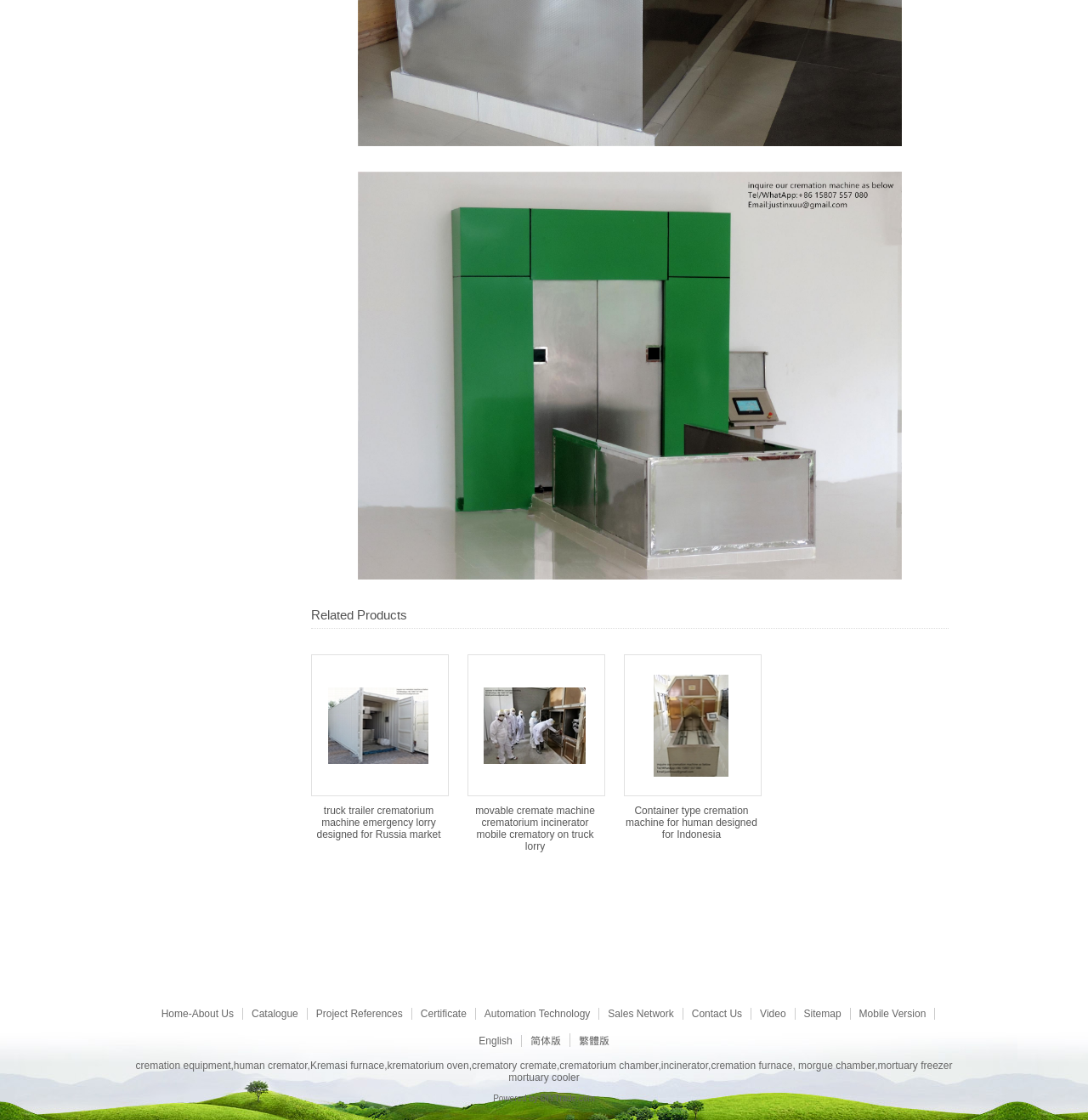How many product links are shown?
Examine the image closely and answer the question with as much detail as possible.

There are three product links shown on the webpage, each with a corresponding image. The links are for truck trailer crematorium machine emergency lorry designed for Russia market, movable cremate machine crematorium incinerator mobile crematory on truck lorry, and Container type cremation machine for human designed for Indonesia.